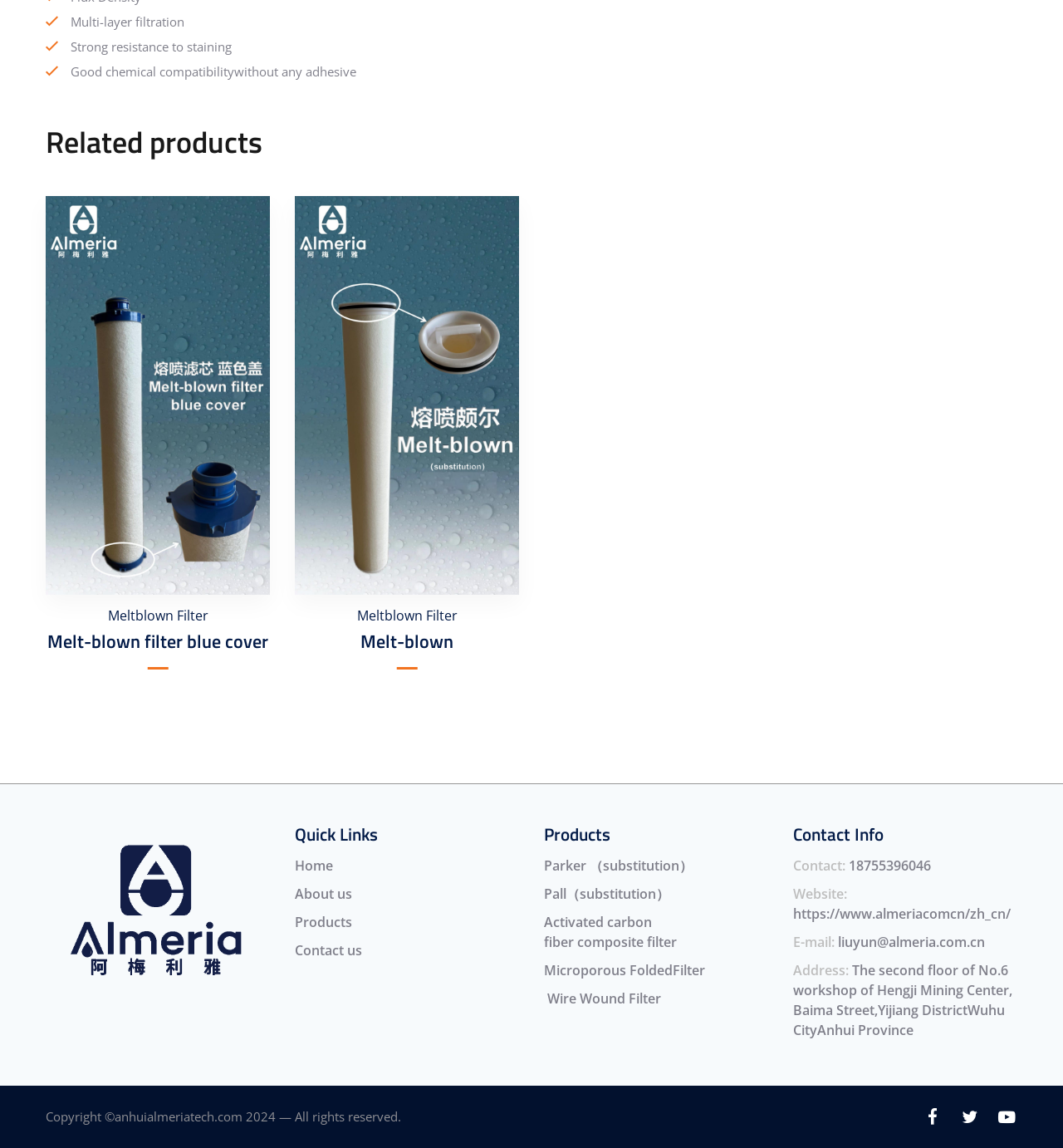Give a concise answer using one word or a phrase to the following question:
What is the address of the company's office?

The second floor of No.6 workshop of Hengji Mining Center, Baima Street,Yijiang DistrictWuhu CityAnhui Province